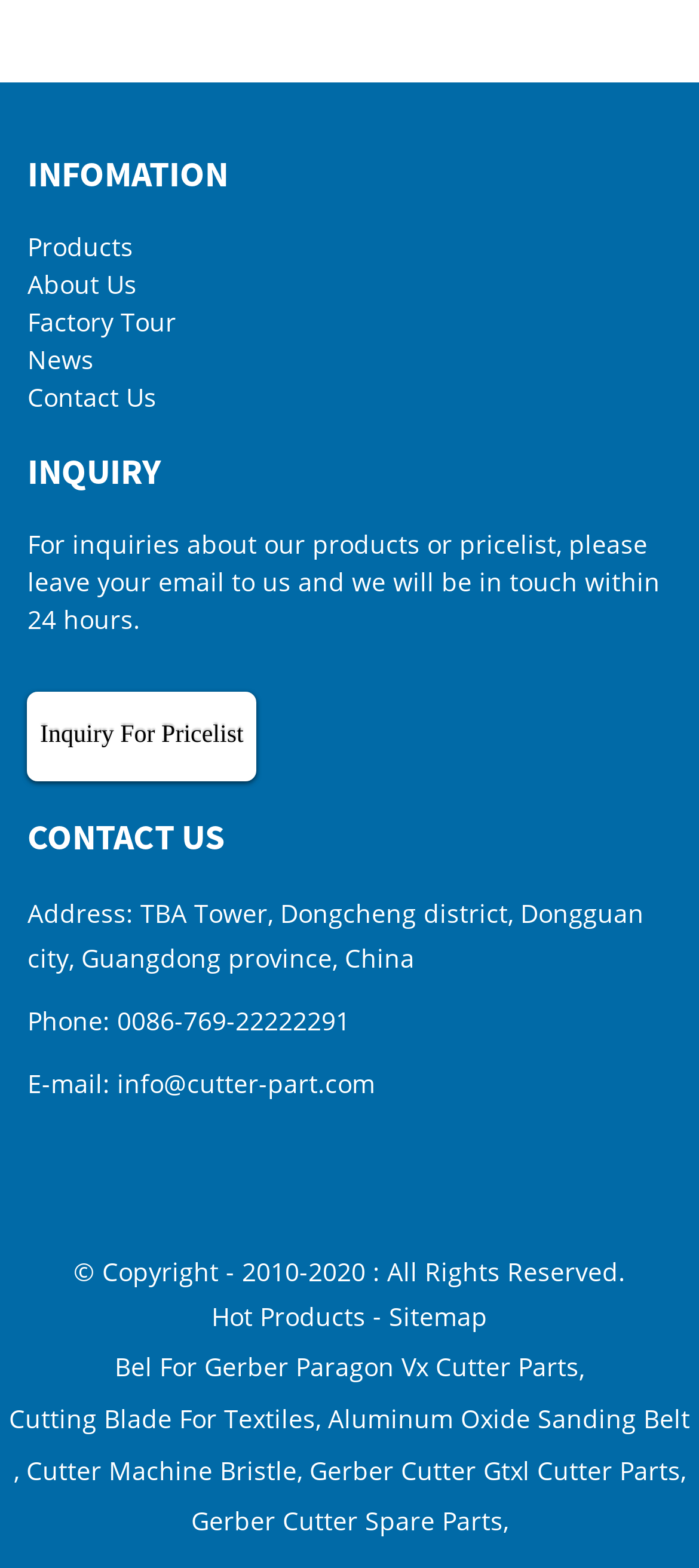Please locate the clickable area by providing the bounding box coordinates to follow this instruction: "View Hot Products".

[0.303, 0.823, 0.523, 0.855]